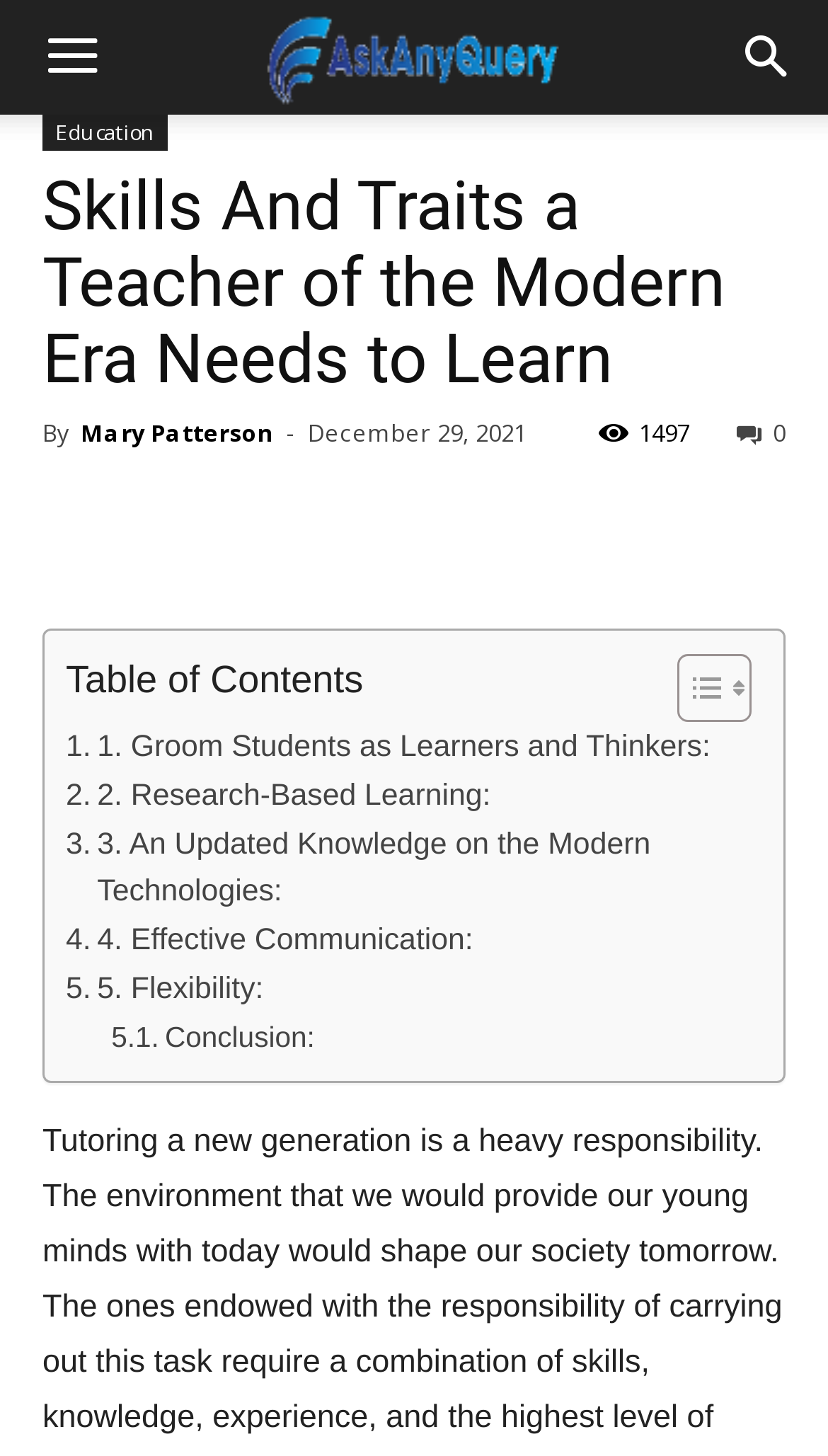Describe every aspect of the webpage comprehensively.

The webpage is about the skills and traits a teacher of the modern era needs to learn. At the top left, there is a link with an icon, and at the top right, there is a button with an icon. Below the top section, there is a header that spans almost the entire width of the page, containing the title "Skills And Traits a Teacher of the Modern Era Needs to Learn" and additional information such as the author's name, "Mary Patterson", and the date "December 29, 2021". 

To the right of the author's name, there is a link with an icon and a number "1497". Below the header, there are five social media links, each with a unique icon. 

The main content of the webpage is organized in a table layout, with a "Table of Contents" section at the top. The table of contents has a toggle button on the right side, accompanied by two small images. 

The main content is divided into six sections, each with a numbered title and a brief description. The sections are titled "1. Groom Students as Learners and Thinkers:", "2. Research-Based Learning:", "3. An Updated Knowledge on the Modern Technologies:", "4. Effective Communication:", "5. Flexibility:", and "6. Conclusion:".